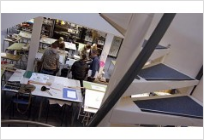Offer an in-depth caption for the image presented.

The image captures a dynamic learning environment within the University of Teesside, specifically highlighting the School of Sociology & Youth Studies. In the foreground, a spiral staircase leads the viewer's eye to a group of students engaged in collaborative work at a large table. The workspace is filled with various materials and tools, signifying a hands-on approach to learning. Behind them, shelves are stocked with resources, suggesting a vibrant academic atmosphere. This scene exemplifies the university's commitment to practical education and community engagement, reflective of their courses in contemporary issues, particularly in Sociology and Youth Studies.